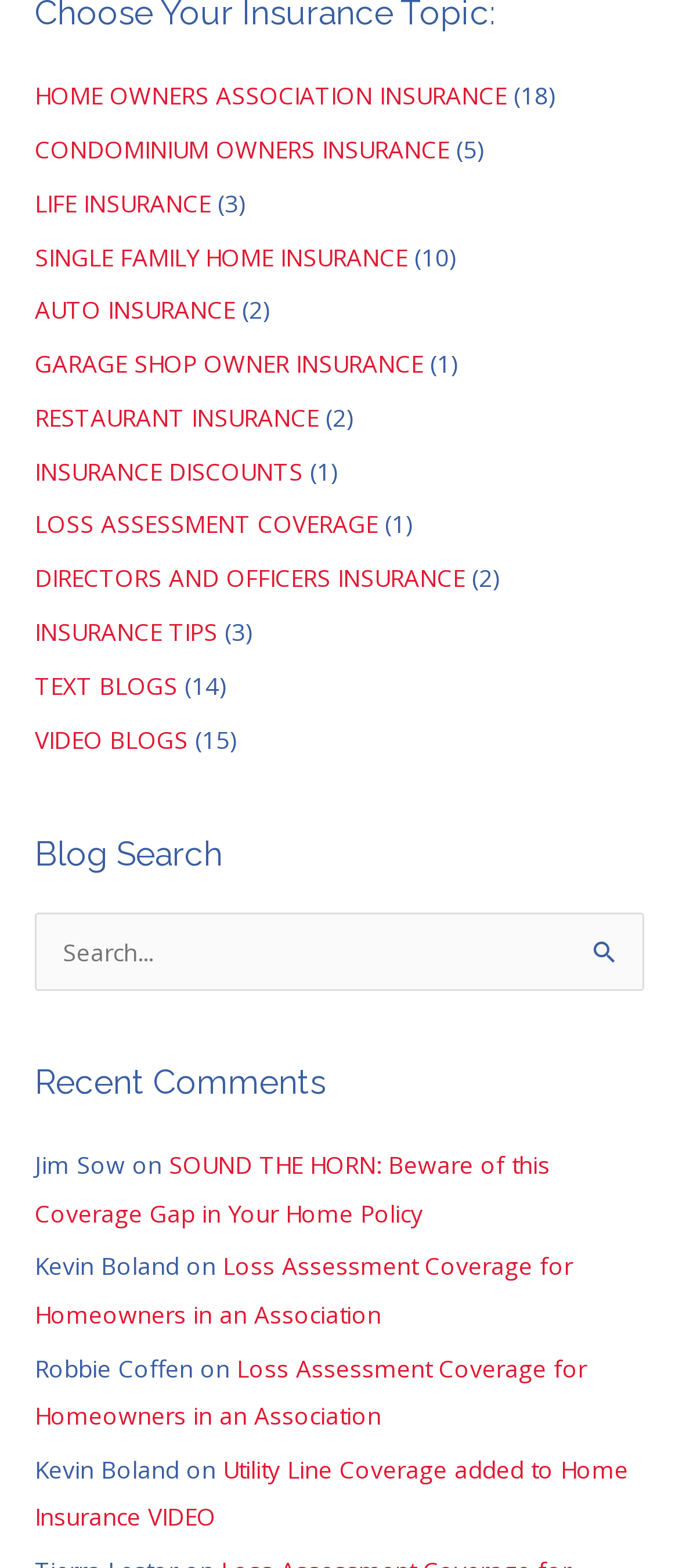Identify the bounding box of the UI element that matches this description: "RESTAURANT INSURANCE".

[0.051, 0.255, 0.469, 0.276]